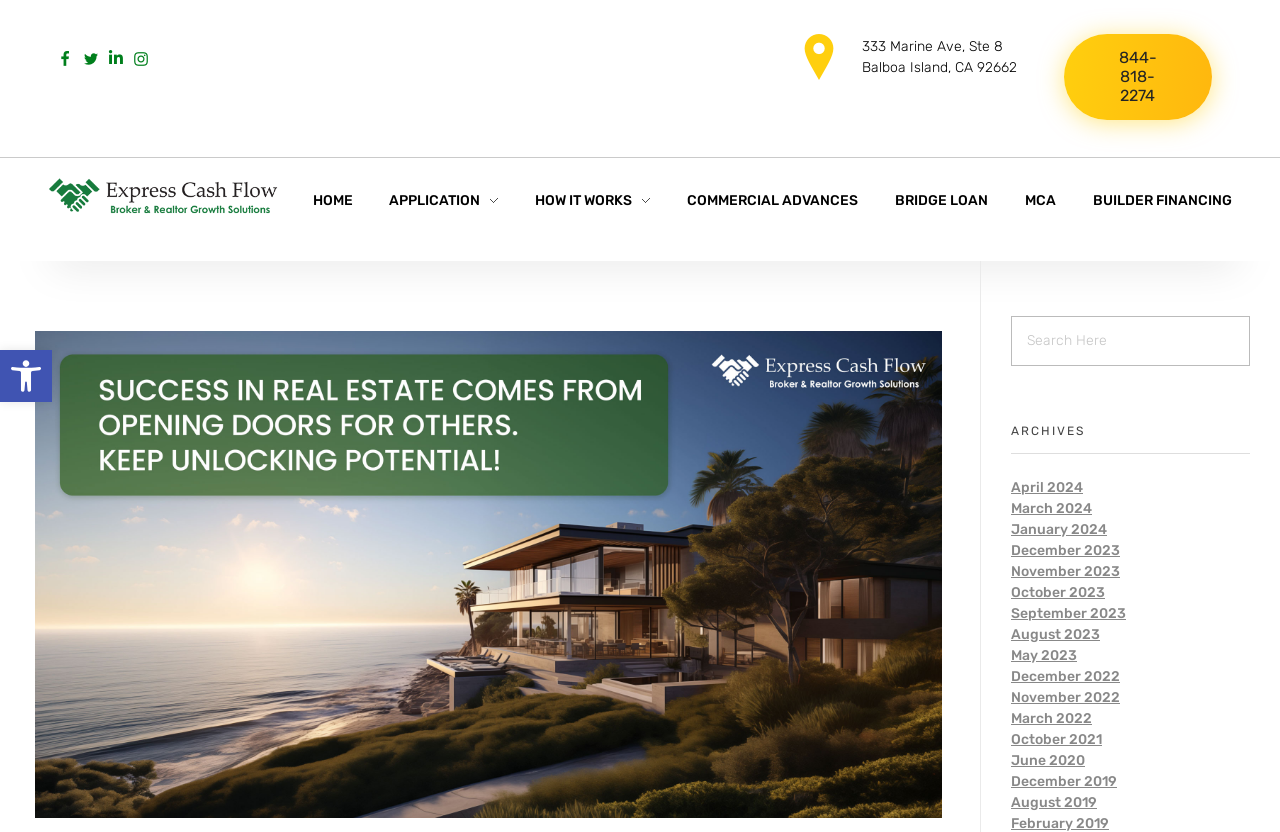Using floating point numbers between 0 and 1, provide the bounding box coordinates in the format (top-left x, top-left y, bottom-right x, bottom-right y). Locate the UI element described here: name="s" placeholder="Search Here"

[0.79, 0.38, 0.977, 0.439]